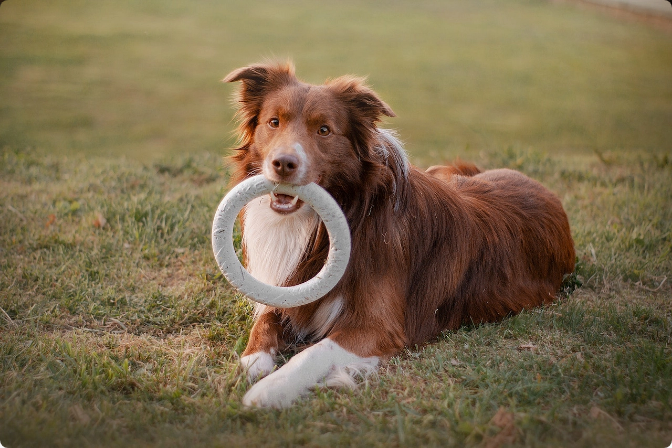What is the tone of the atmosphere in the image?
Look at the webpage screenshot and answer the question with a detailed explanation.

The caption describes the backdrop of the image as a soft-focus green landscape, which creates an inviting and natural atmosphere, suggesting a peaceful and serene environment.